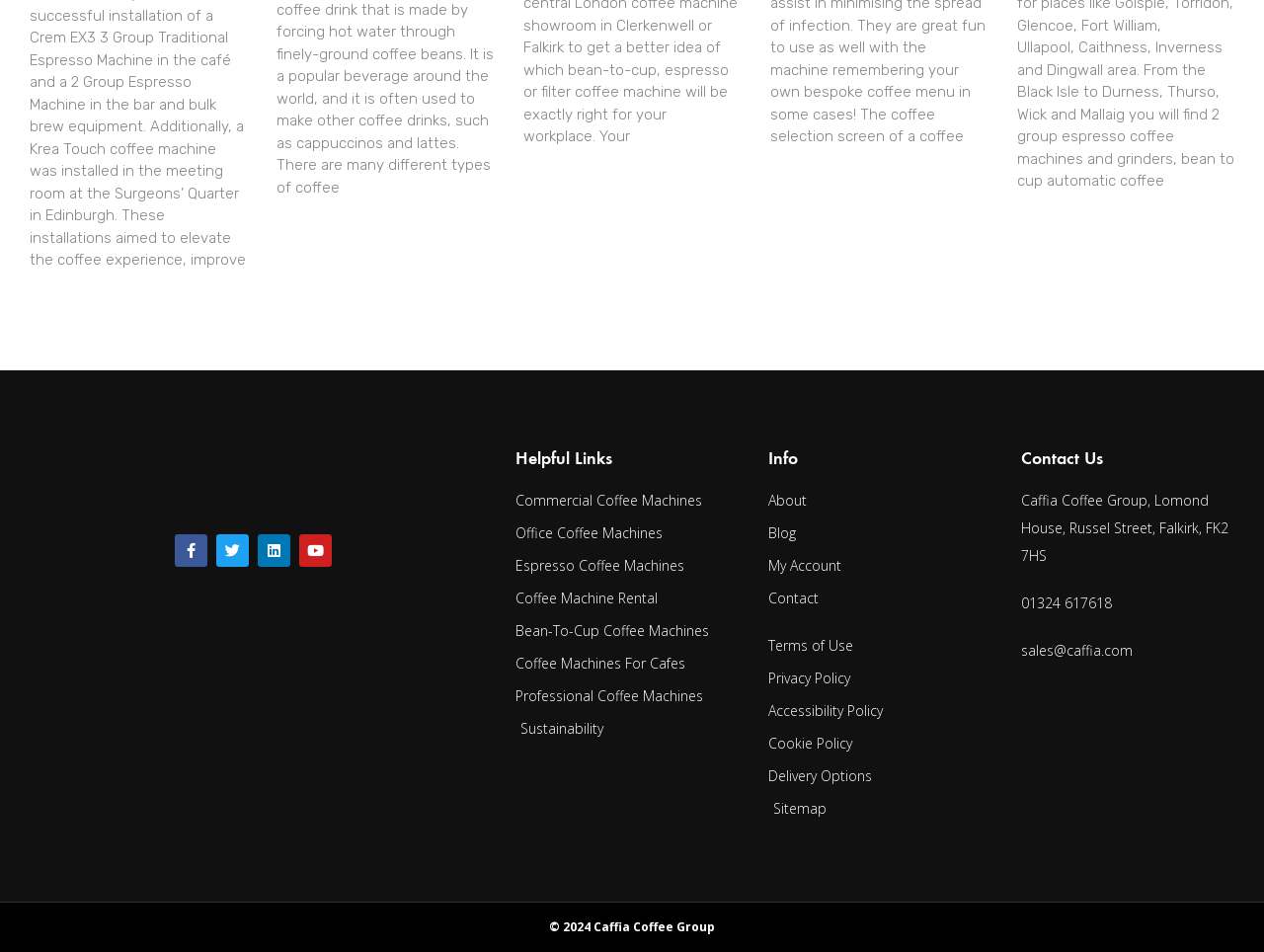Determine the bounding box coordinates for the area that should be clicked to carry out the following instruction: "View Commercial Coffee Machines".

[0.408, 0.511, 0.592, 0.54]